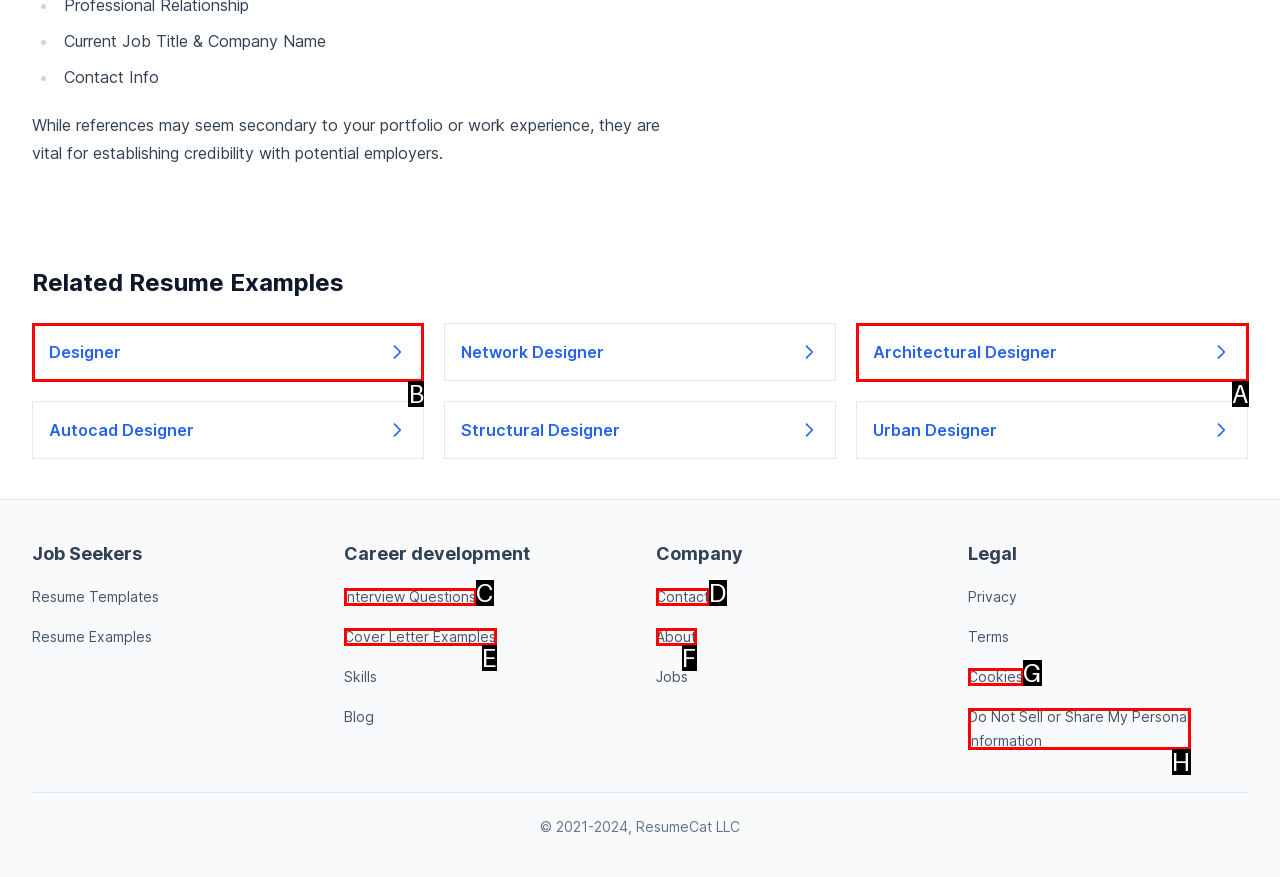Determine the HTML element to click for the instruction: Read more about Designer.
Answer with the letter corresponding to the correct choice from the provided options.

B